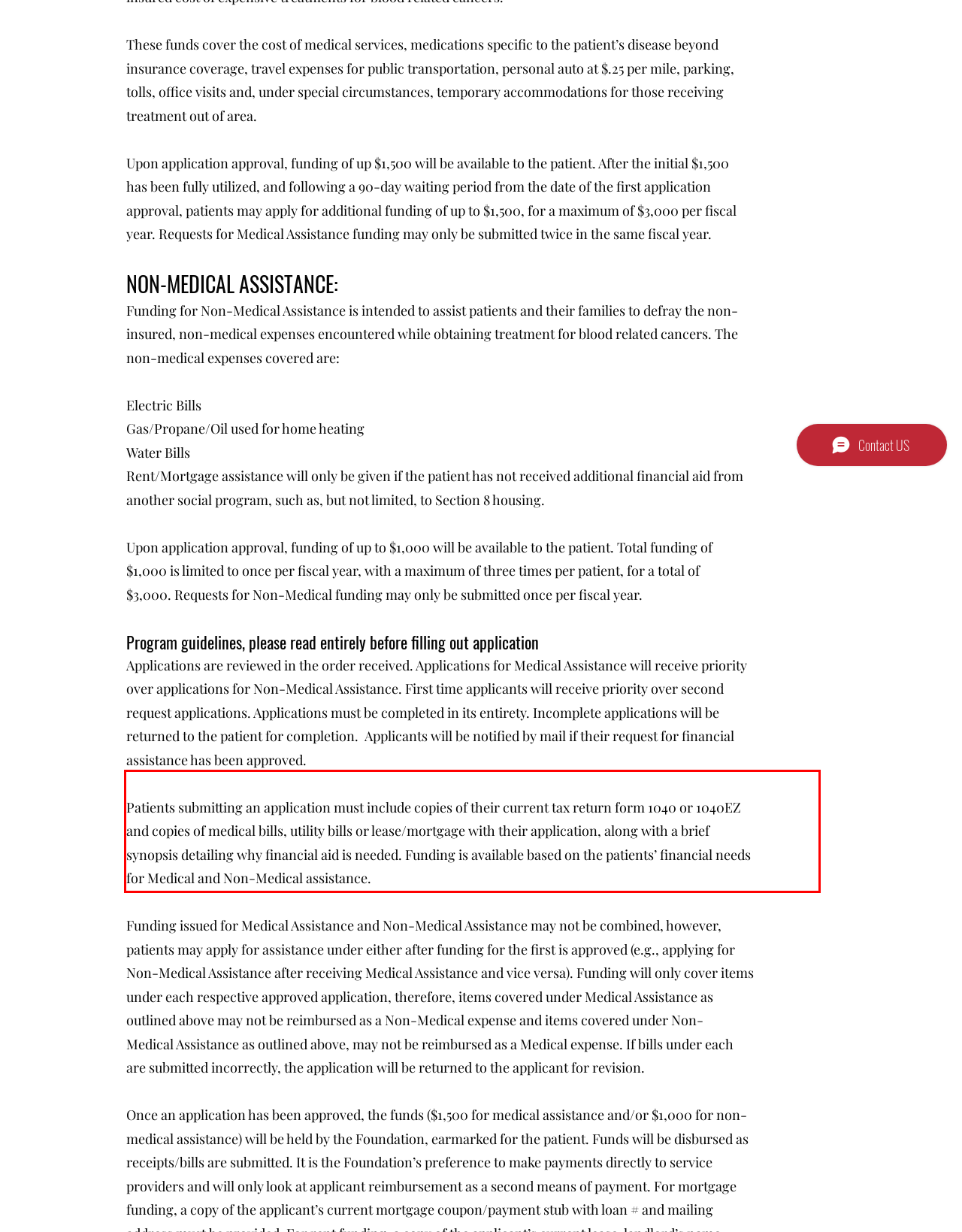Perform OCR on the text inside the red-bordered box in the provided screenshot and output the content.

Patients submitting an application must include copies of their current tax return form 1040 or 1040EZ and copies of medical bills, utility bills or lease/mortgage with their application, along with a brief synopsis detailing why financial aid is needed. Funding is available based on the patients’ financial needs for Medical and Non-Medical assistance.